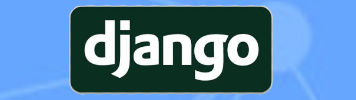Offer an in-depth description of the image shown.

The image showcases the word "django" prominently displayed in a distinctive font against a light blue background. The letters are colored in white, which contrasts sharply with the dark green rectangular background that encases them. This logo is representative of the Django web framework, a high-level Python framework that promotes rapid development and clean, pragmatic design. Django is widely used by developers to build web applications efficiently, making it a significant technology mentioned in the context of modern web development.